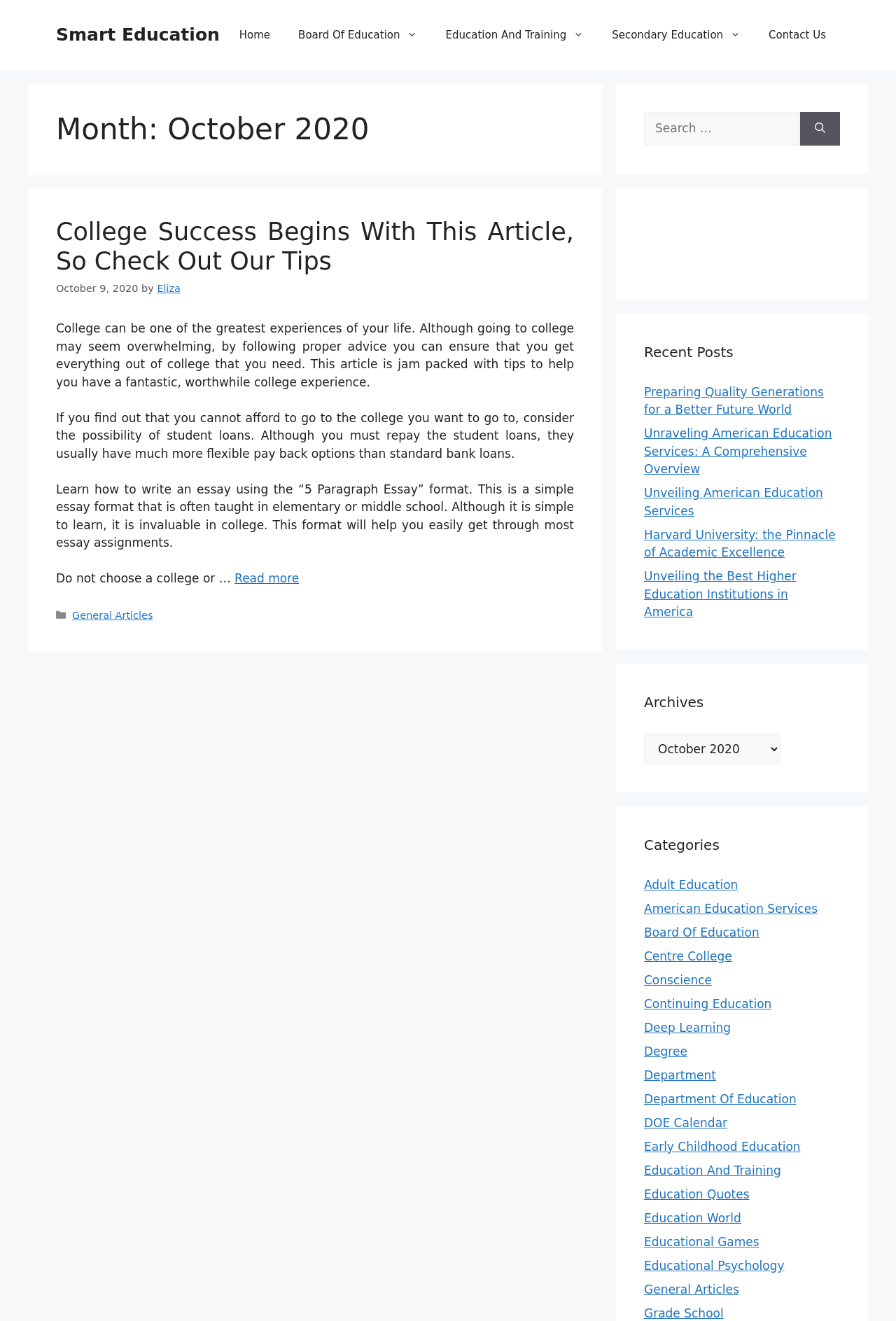Please identify the webpage's heading and generate its text content.

Month: October 2020